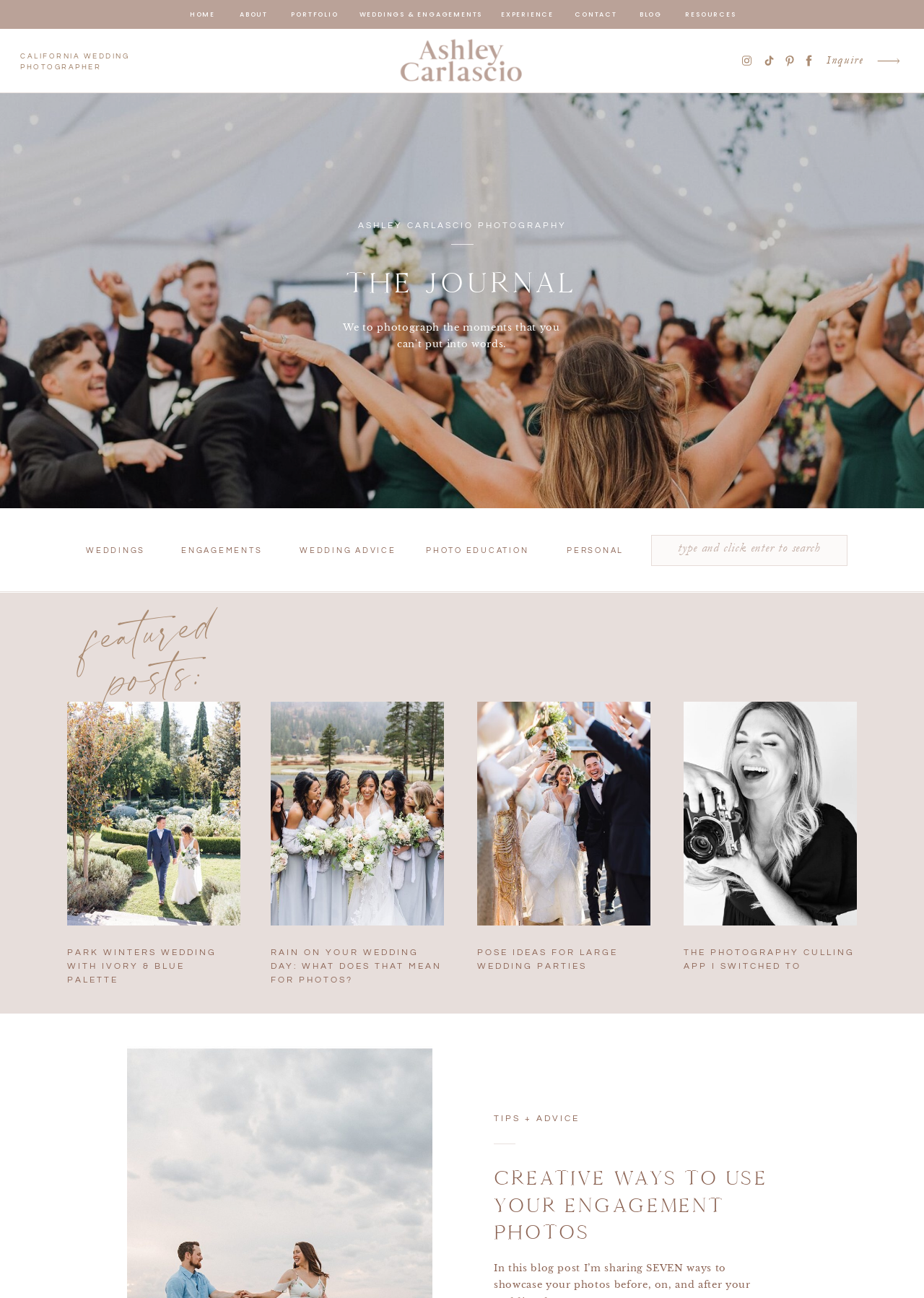How many featured posts are there?
Answer the question with a detailed and thorough explanation.

I counted the number of links in the featured section, which are PARK WINTERS WEDDING WITH IVORY & BLUE PALETTE, RAIN ON YOUR WEDDING DAY: WHAT DOES THAT MEAN FOR PHOTOS?, POSE IDEAS FOR LARGE WEDDING PARTIES, and THE PHOTOGRAPHY CULLING APP I SWITCHED TO.